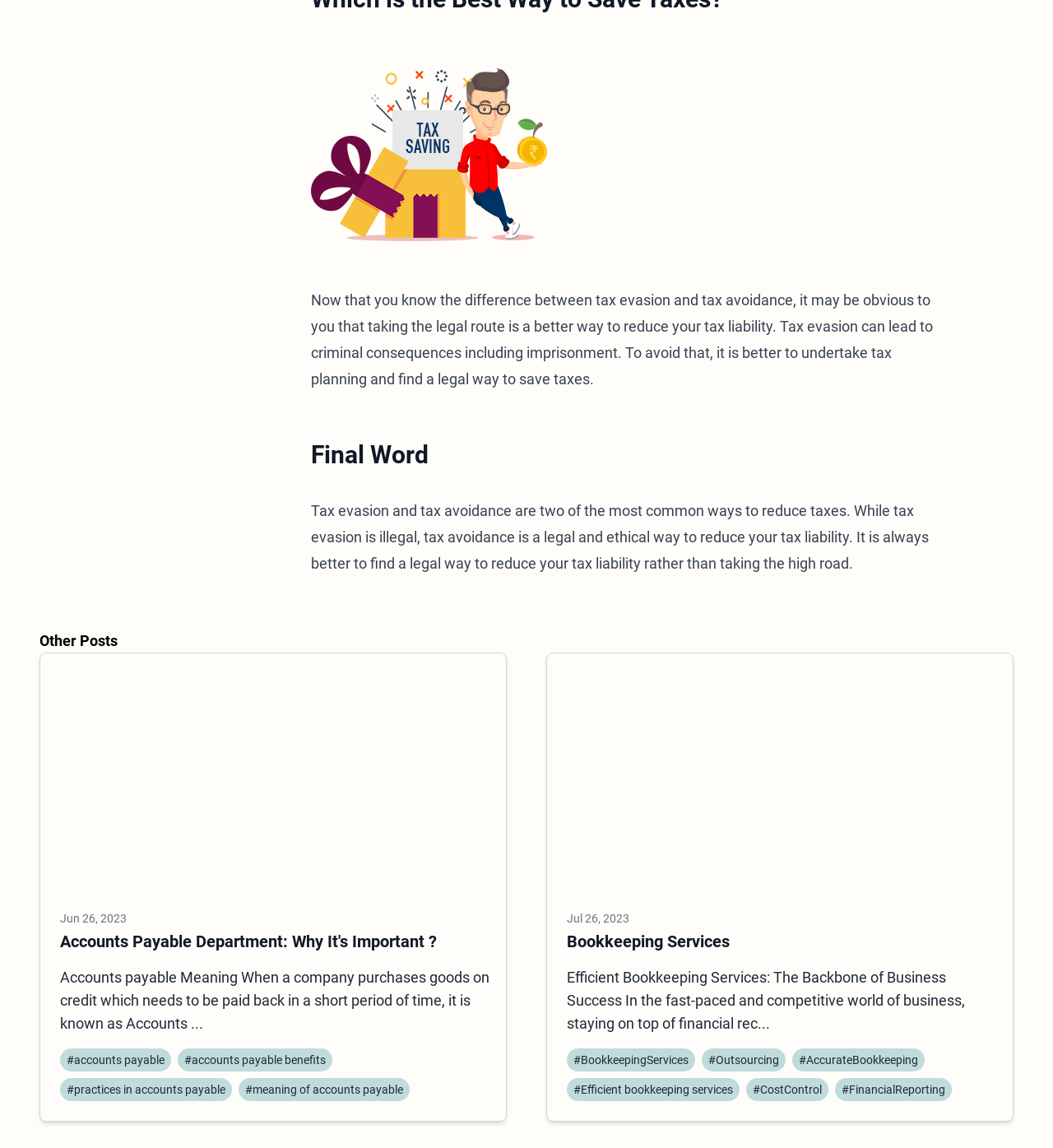Specify the bounding box coordinates of the area to click in order to execute this command: 'View the post published on Jun 26, 2023'. The coordinates should consist of four float numbers ranging from 0 to 1, and should be formatted as [left, top, right, bottom].

[0.057, 0.793, 0.12, 0.807]